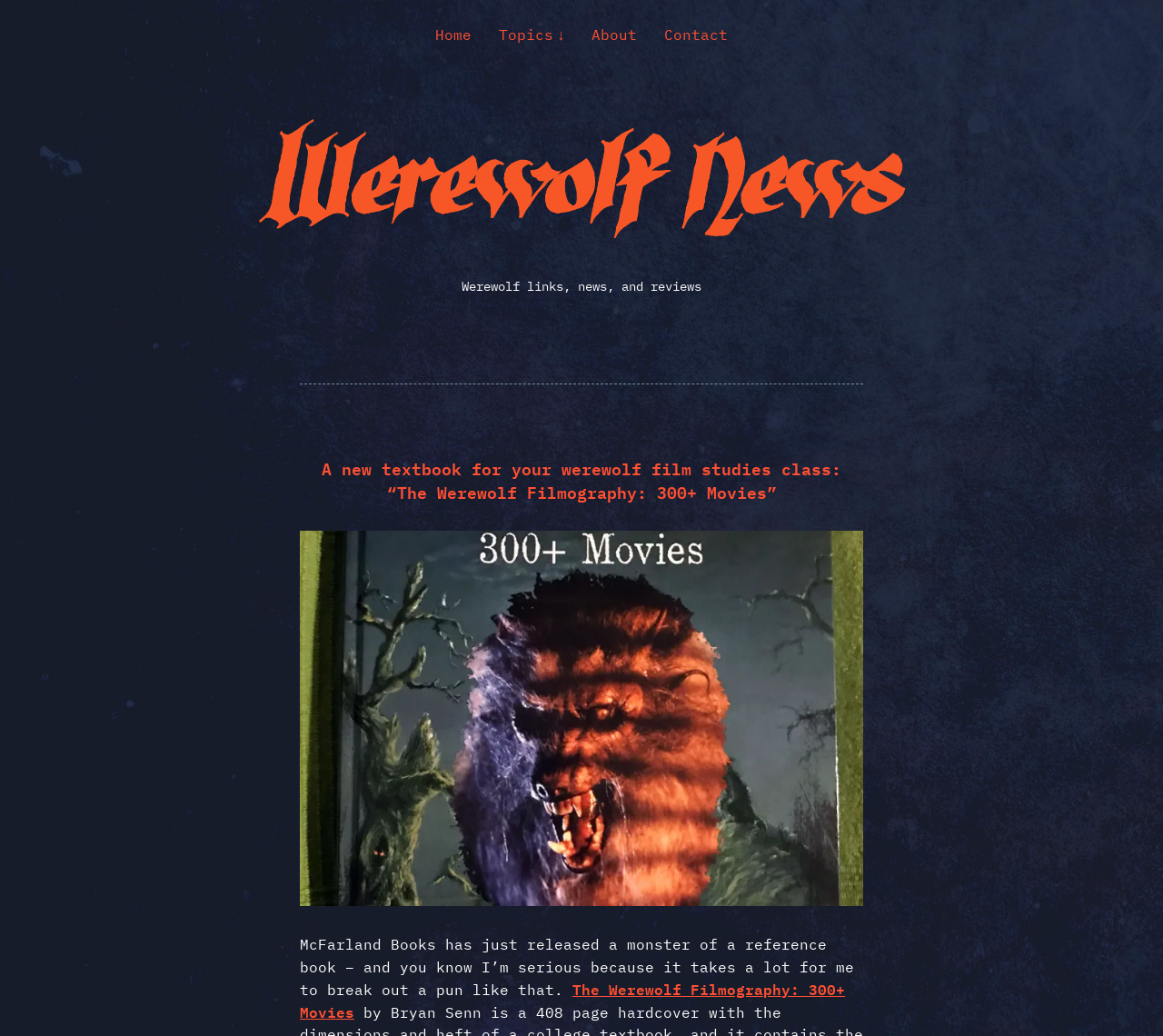Extract the primary headline from the webpage and present its text.

A new textbook for your werewolf film studies class: “The Werewolf Filmography: 300+ Movies”